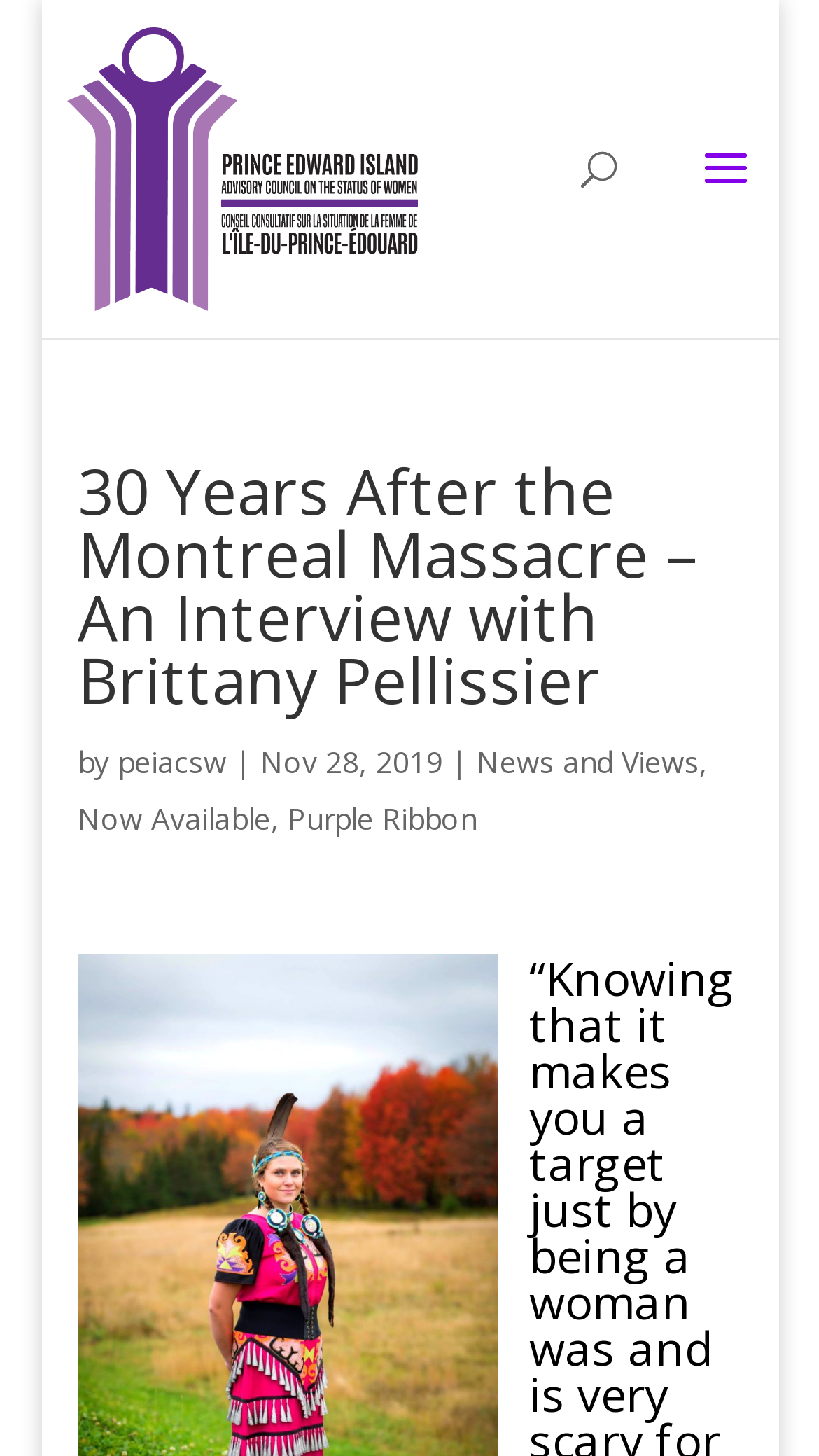Given the element description: "Leave a Comment", predict the bounding box coordinates of this UI element. The coordinates must be four float numbers between 0 and 1, given as [left, top, right, bottom].

None